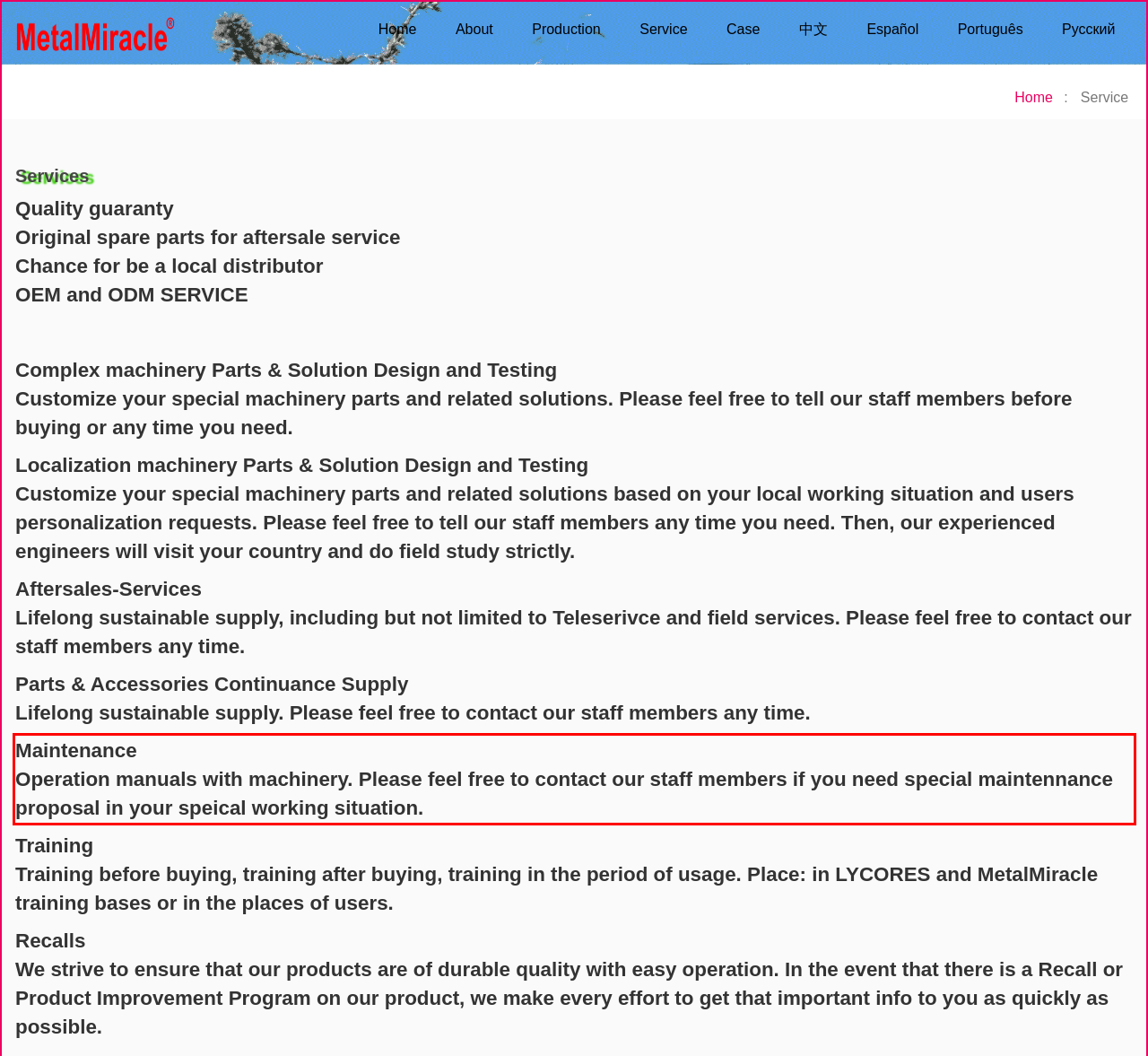You are provided with a screenshot of a webpage that includes a red bounding box. Extract and generate the text content found within the red bounding box.

Maintenance Operation manuals with machinery. Please feel free to contact our staff members if you need special maintennance proposal in your speical working situation.